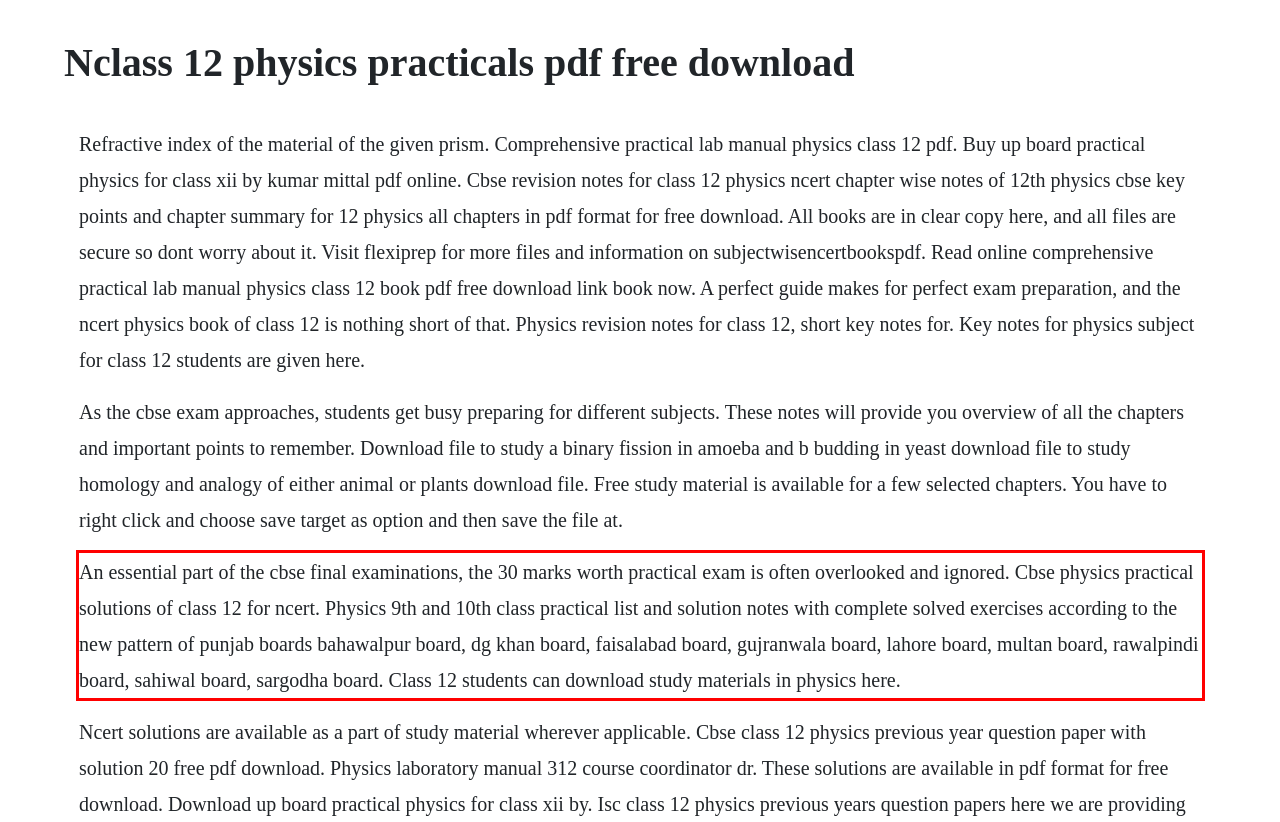Analyze the webpage screenshot and use OCR to recognize the text content in the red bounding box.

An essential part of the cbse final examinations, the 30 marks worth practical exam is often overlooked and ignored. Cbse physics practical solutions of class 12 for ncert. Physics 9th and 10th class practical list and solution notes with complete solved exercises according to the new pattern of punjab boards bahawalpur board, dg khan board, faisalabad board, gujranwala board, lahore board, multan board, rawalpindi board, sahiwal board, sargodha board. Class 12 students can download study materials in physics here.